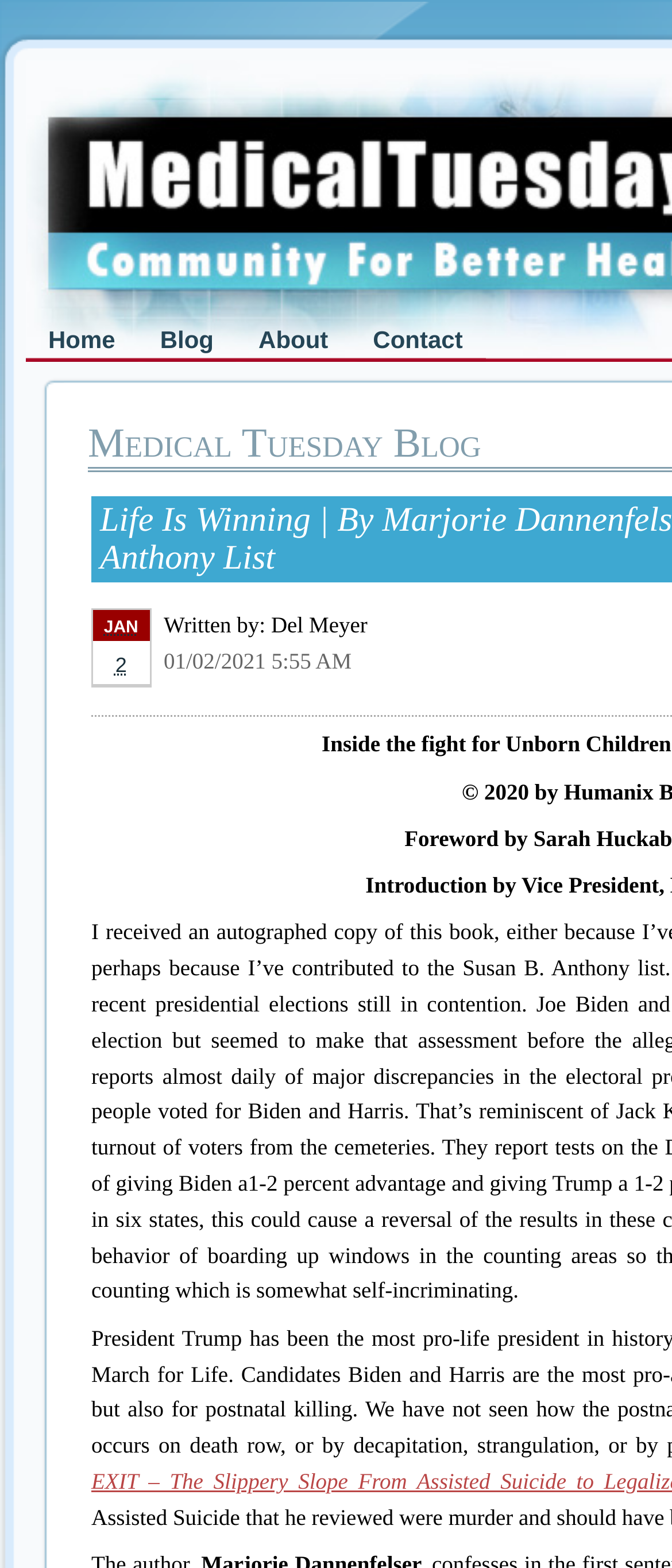Describe all significant elements and features of the webpage.

The webpage appears to be a blog or news website focused on healthcare, with a title "MedicalTuesday.Net | Life Is Winning | by Marjorie Dannenfelser, President of Susan B. Anthony List". 

At the top, there is a navigation menu with four links: "Home", "Blog", "About", and "Contact", positioned horizontally from left to right. 

Below the navigation menu, there are three pieces of text. The first one is a timestamp "6/27/2011 8:13 PM", located slightly above the middle of the page. The second one is another timestamp "01/02/2021 5:55 AM", positioned to the right of the first timestamp. The third piece of text is a non-breaking space character, situated immediately to the right of the second timestamp.